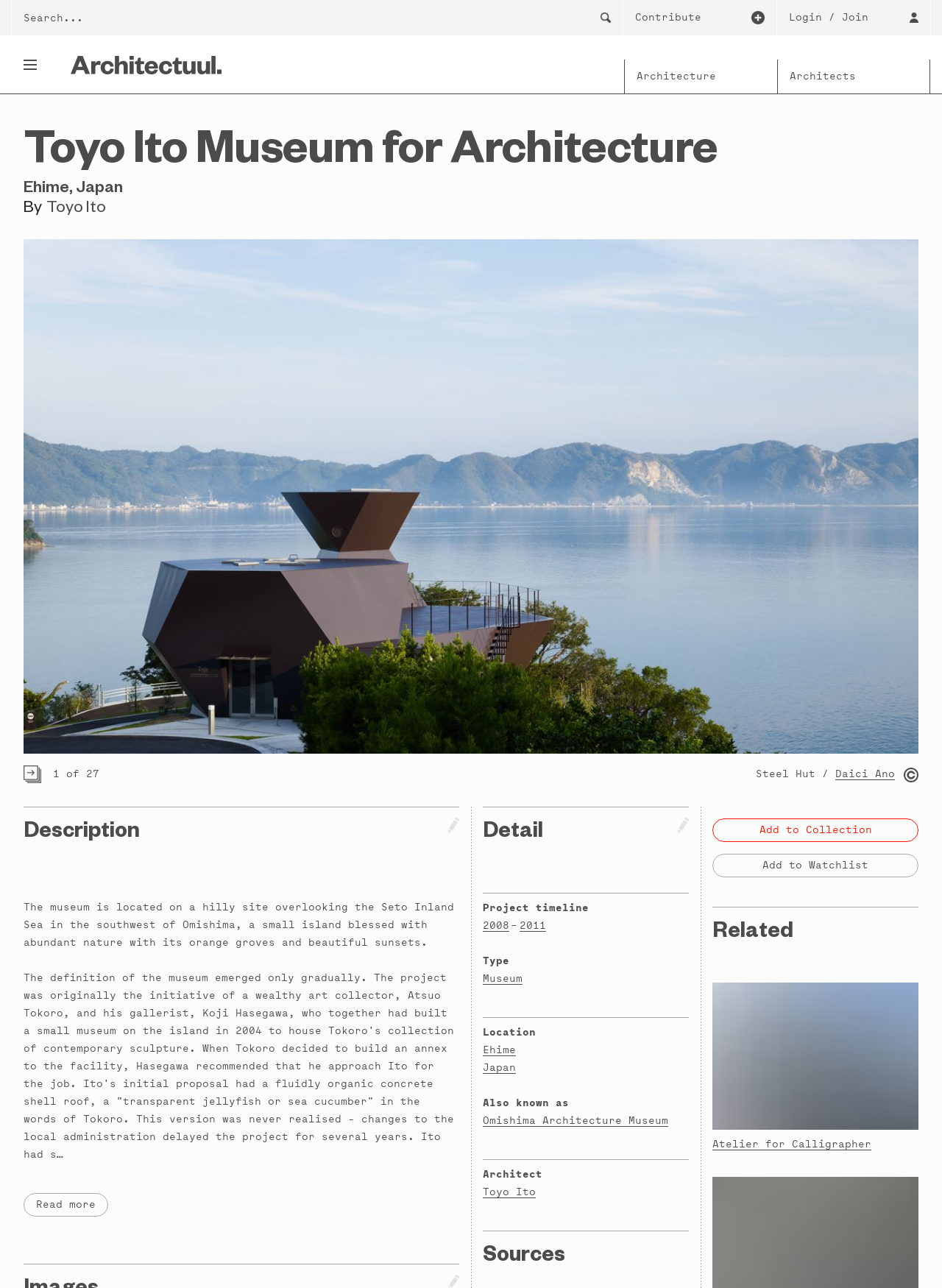Analyze the image and deliver a detailed answer to the question: What is the location of the Toyo Ito Museum for Architecture?

I found the answer by looking at the static text 'Ehime, Japan' located at the top of the webpage, which is a description of the museum's location.